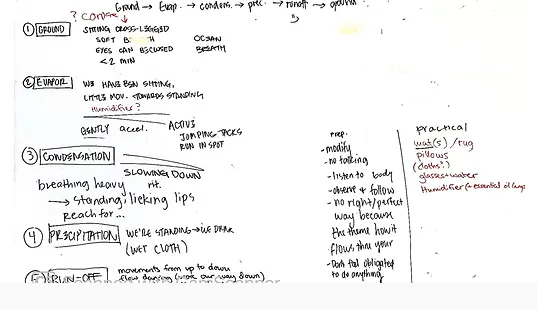Give a one-word or one-phrase response to the question: 
How many stages are there in the performance piece?

Five